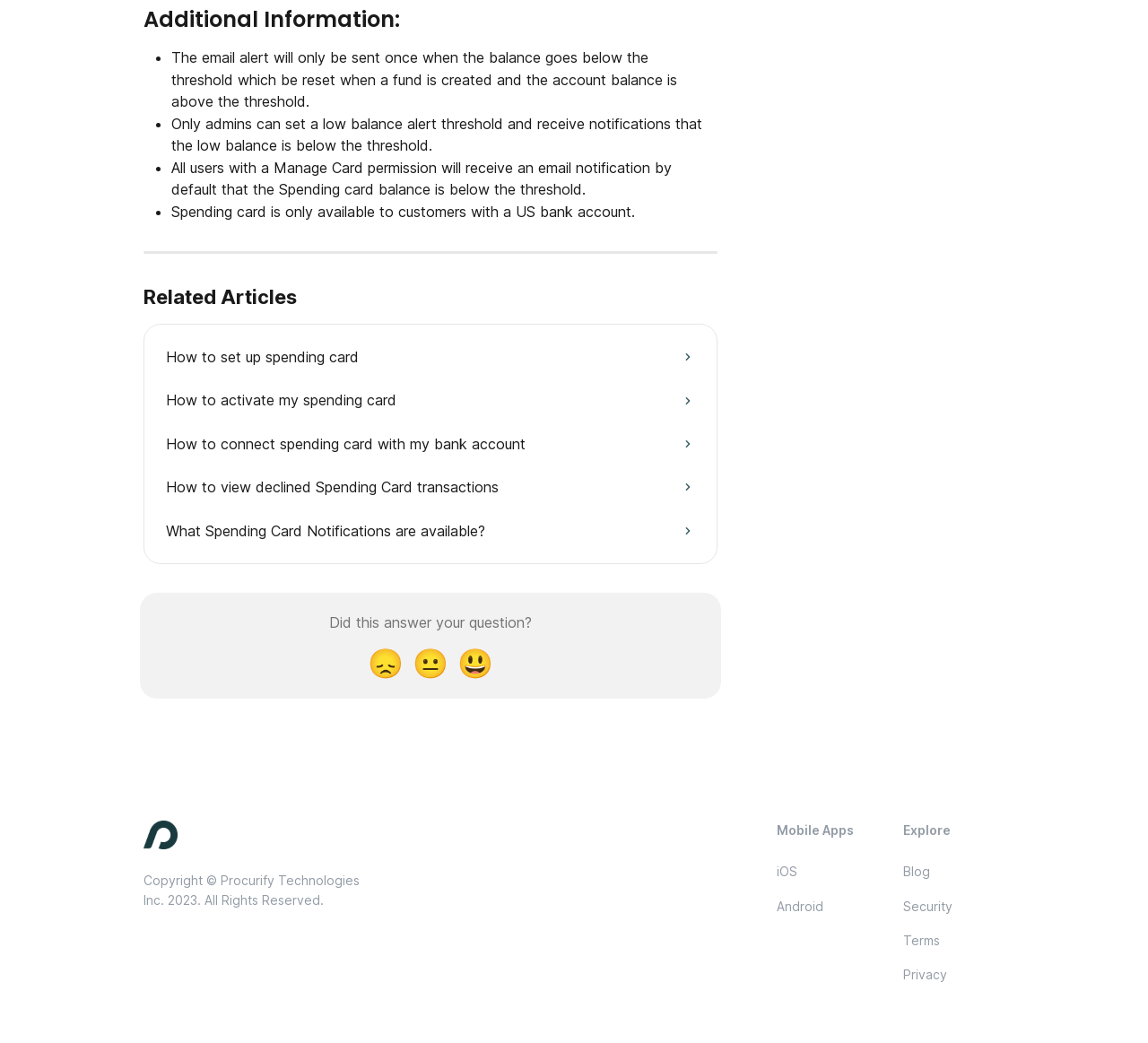What is required to use a Spending card?
Using the image as a reference, answer with just one word or a short phrase.

US bank account